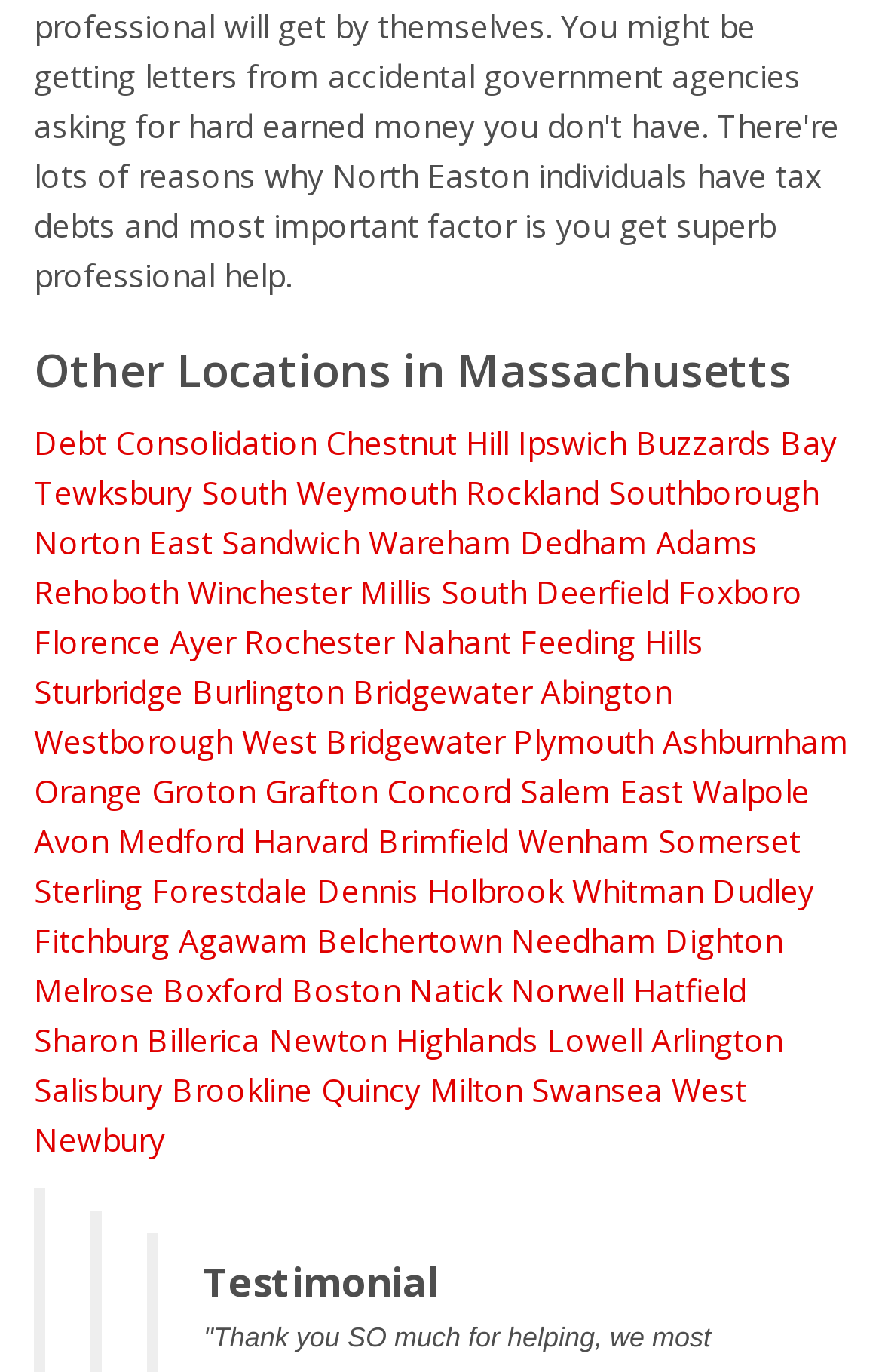Determine the bounding box coordinates for the UI element matching this description: "Meditation for Deep Relaxation".

None